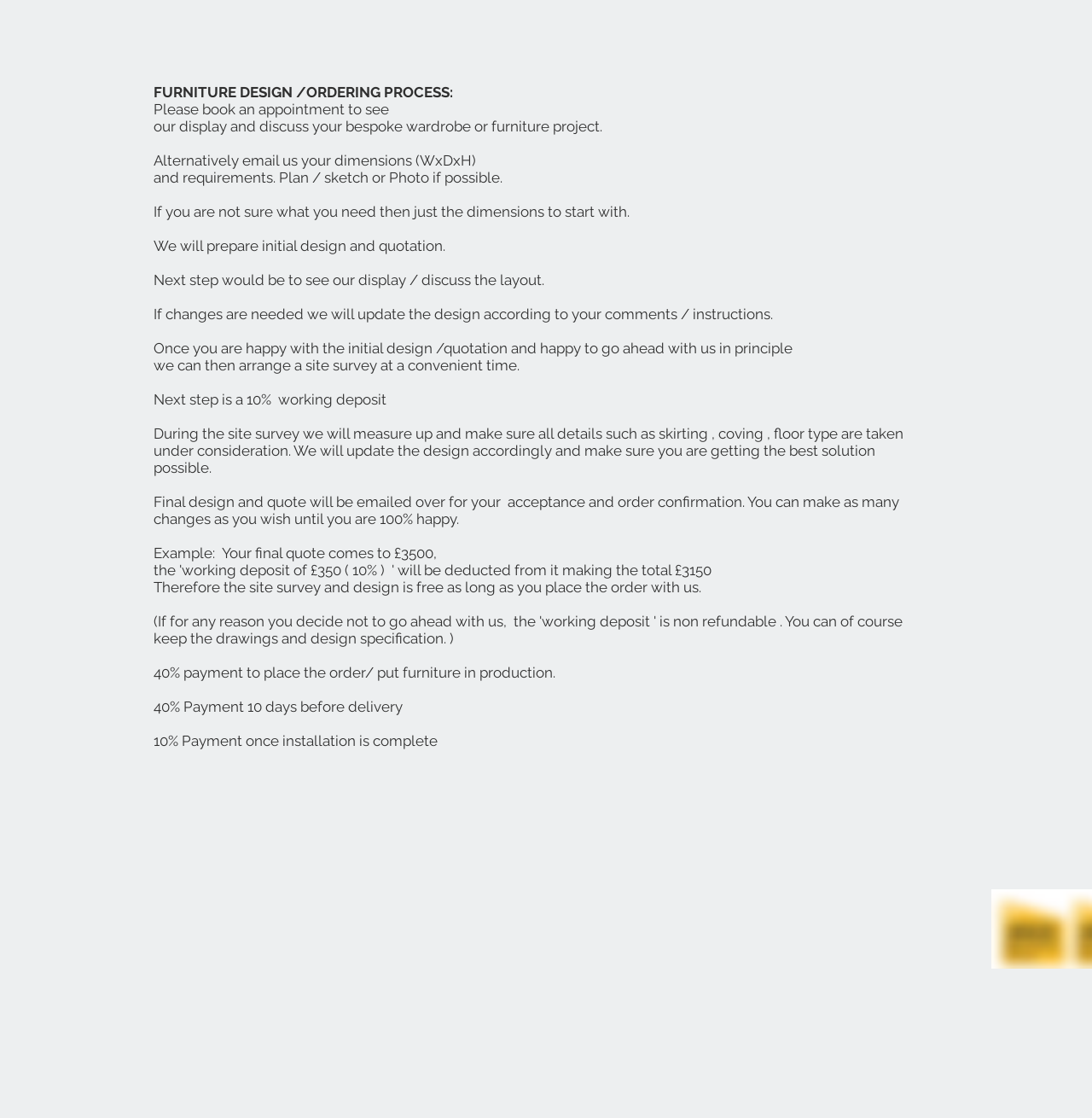What is the first step in the furniture design process?
By examining the image, provide a one-word or phrase answer.

Book an appointment